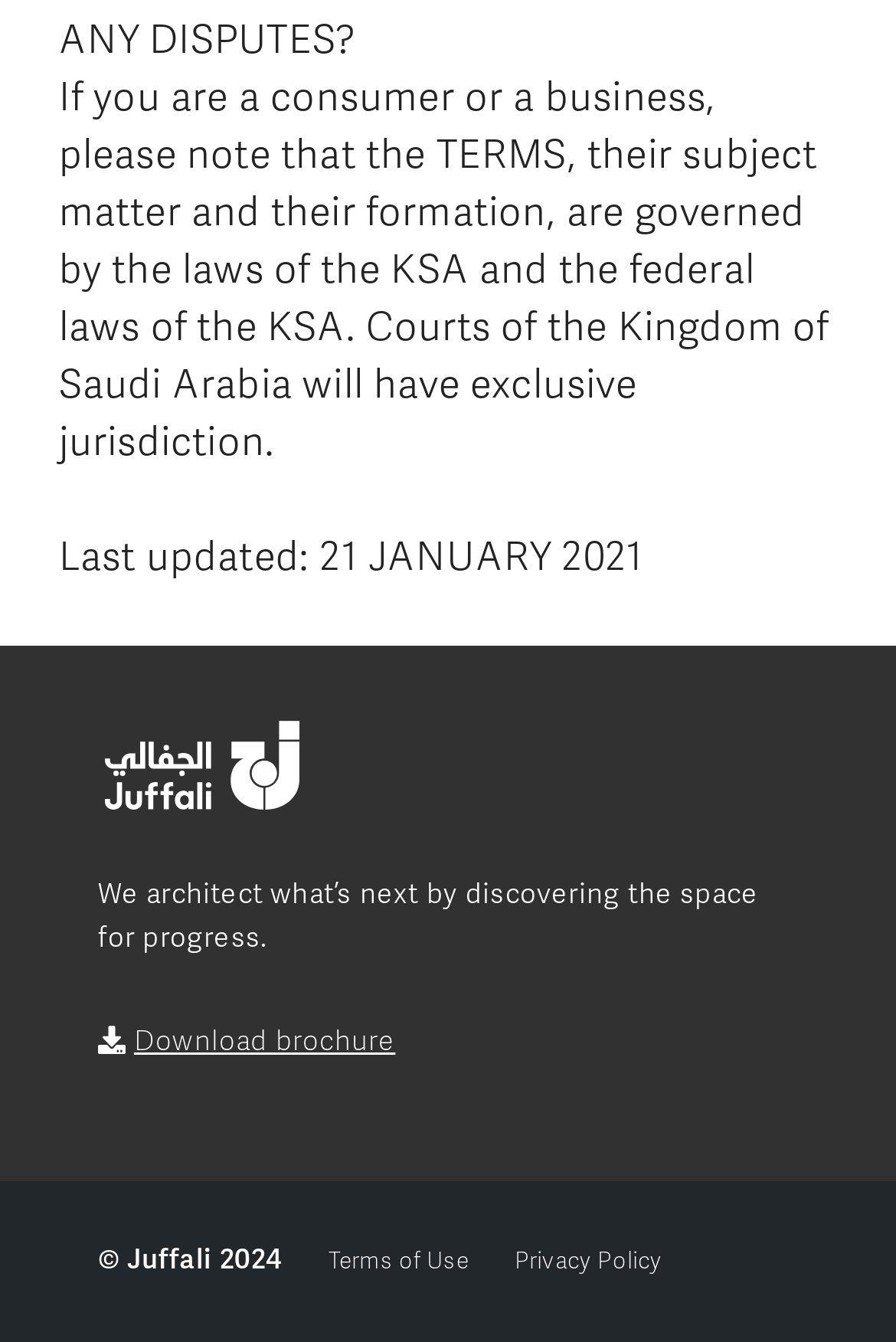Reply to the question below using a single word or brief phrase:
What is the country whose laws govern the TERMS?

KSA